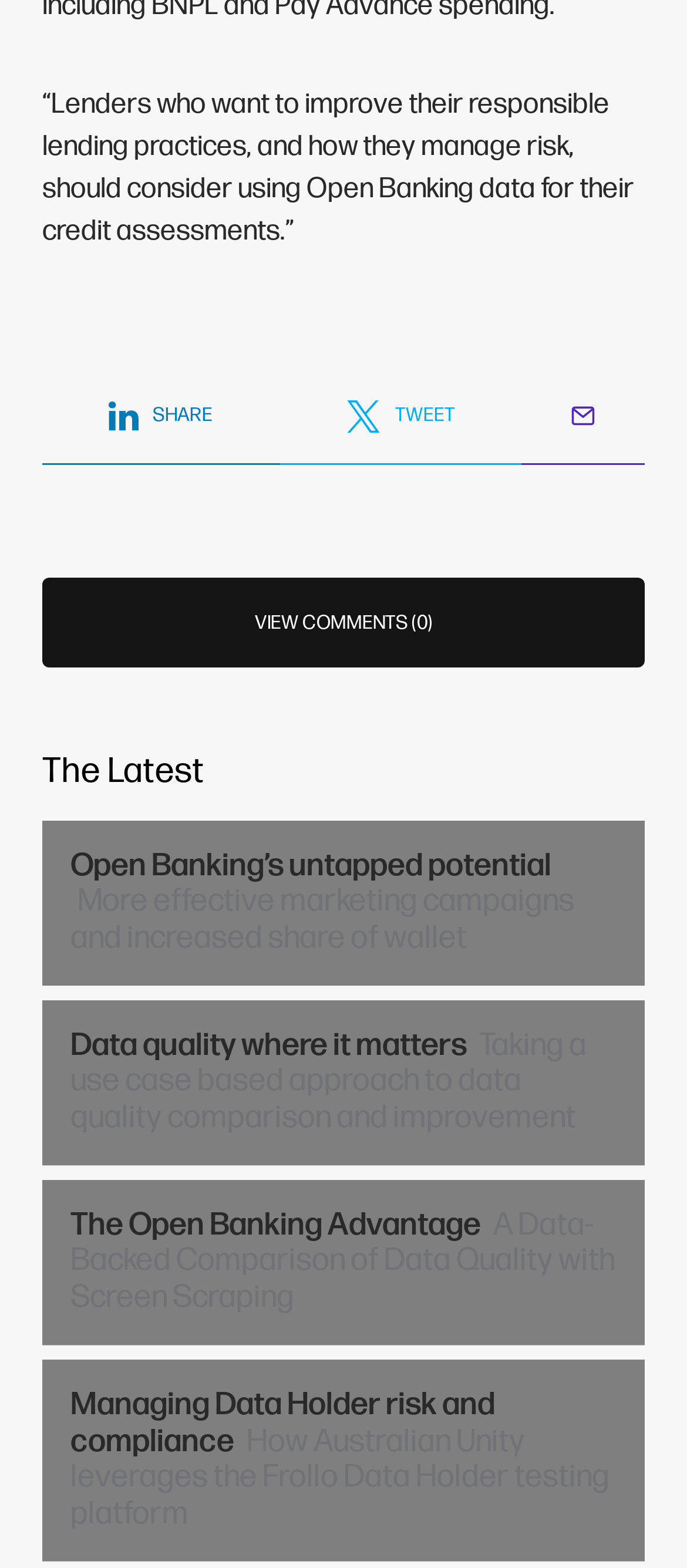How many articles are listed?
Please provide a single word or phrase answer based on the image.

4